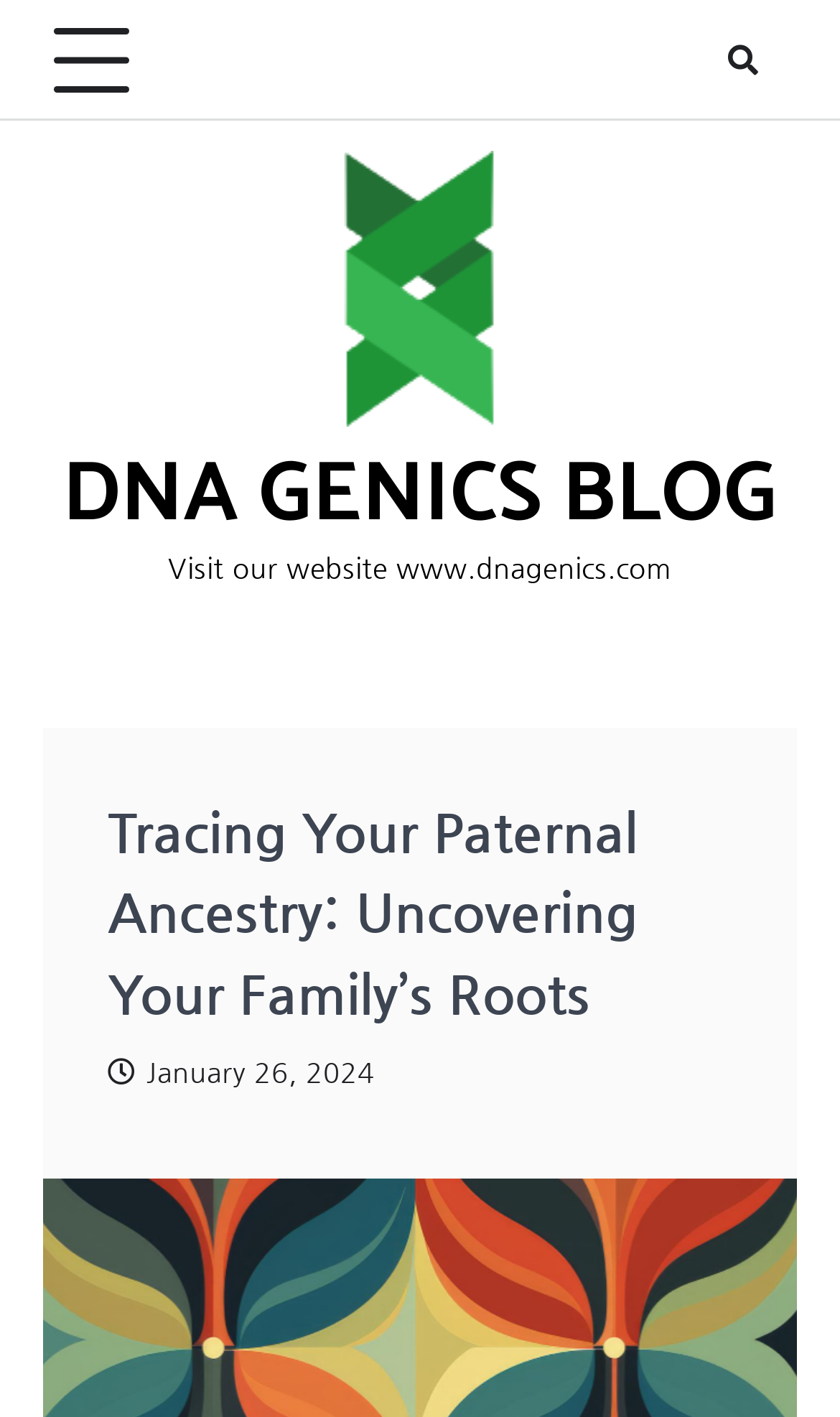Given the webpage screenshot, identify the bounding box of the UI element that matches this description: "title="Search"".

[0.846, 0.019, 0.923, 0.065]